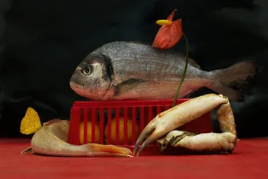What is the material of the basket holding the oranges?
From the image, provide a succinct answer in one word or a short phrase.

Plastic or woven material